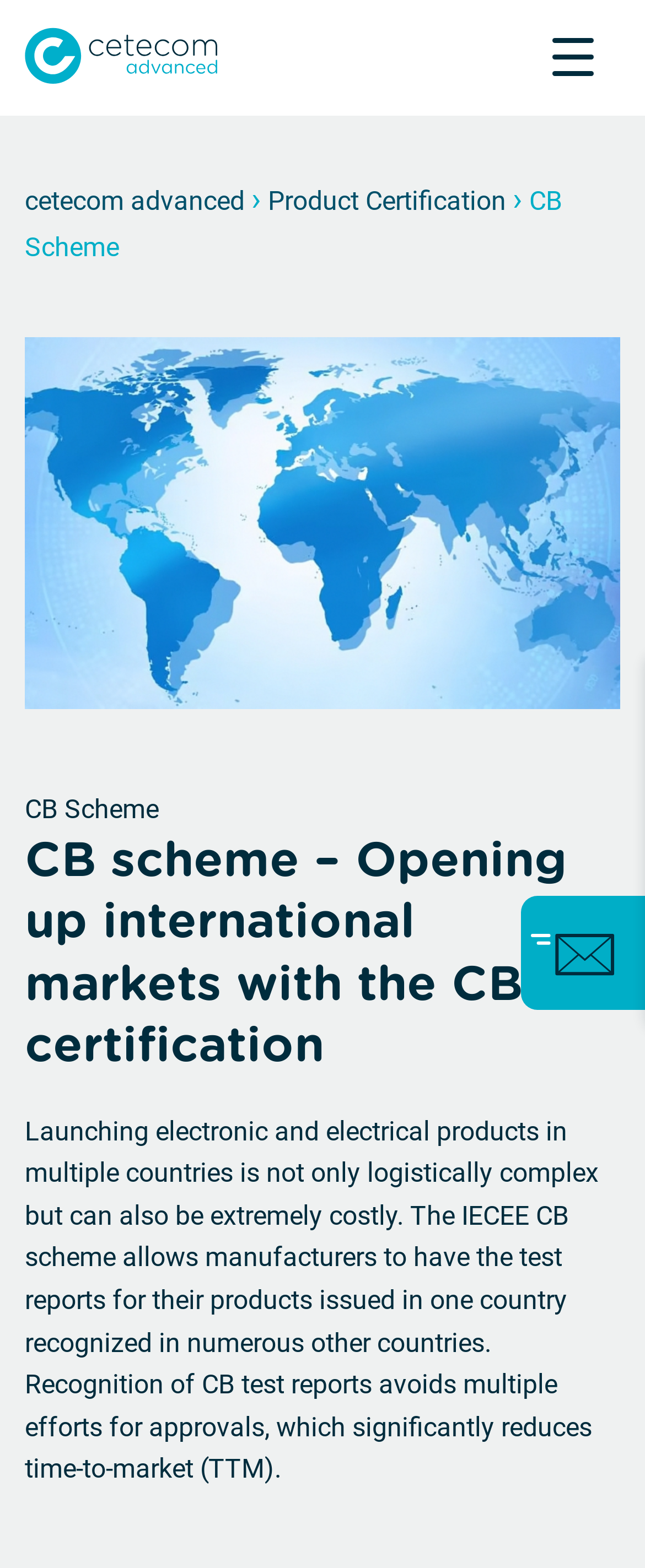Offer an in-depth caption of the entire webpage.

The webpage is about the CB Scheme, a certification program for electronic and electrical products. At the top left corner, there is a checkbox to show or hide the main navigation. Next to it, there is a link to "cetecom advanced" with an accompanying image. 

On the top right corner, there are two links to view the page in English and German. Below these links, there are four static text elements: "Accreditations", "Newsletter", "Jobs", and "Contact", which are evenly spaced across the top of the page.

The main navigation menu is located below the top section, spanning the entire width of the page. It contains four links: "Product Testing", "Product Certification", "Company", and "Knowledge Center".

Below the main navigation menu, there is a section with a link to "cetecom advanced" and an arrow symbol (›) next to it. This is followed by a link to "Product Certification" and a static text element displaying "CB Scheme". 

A large image takes up most of the page, with a heading "CB Scheme" above it and a subheading "CB scheme – Opening up international markets with the CB certification" below it. The image is described as "International market approval".

Below the image, there is a block of text that explains the benefits of the CB scheme, including reducing time-to-market and avoiding multiple approval efforts.